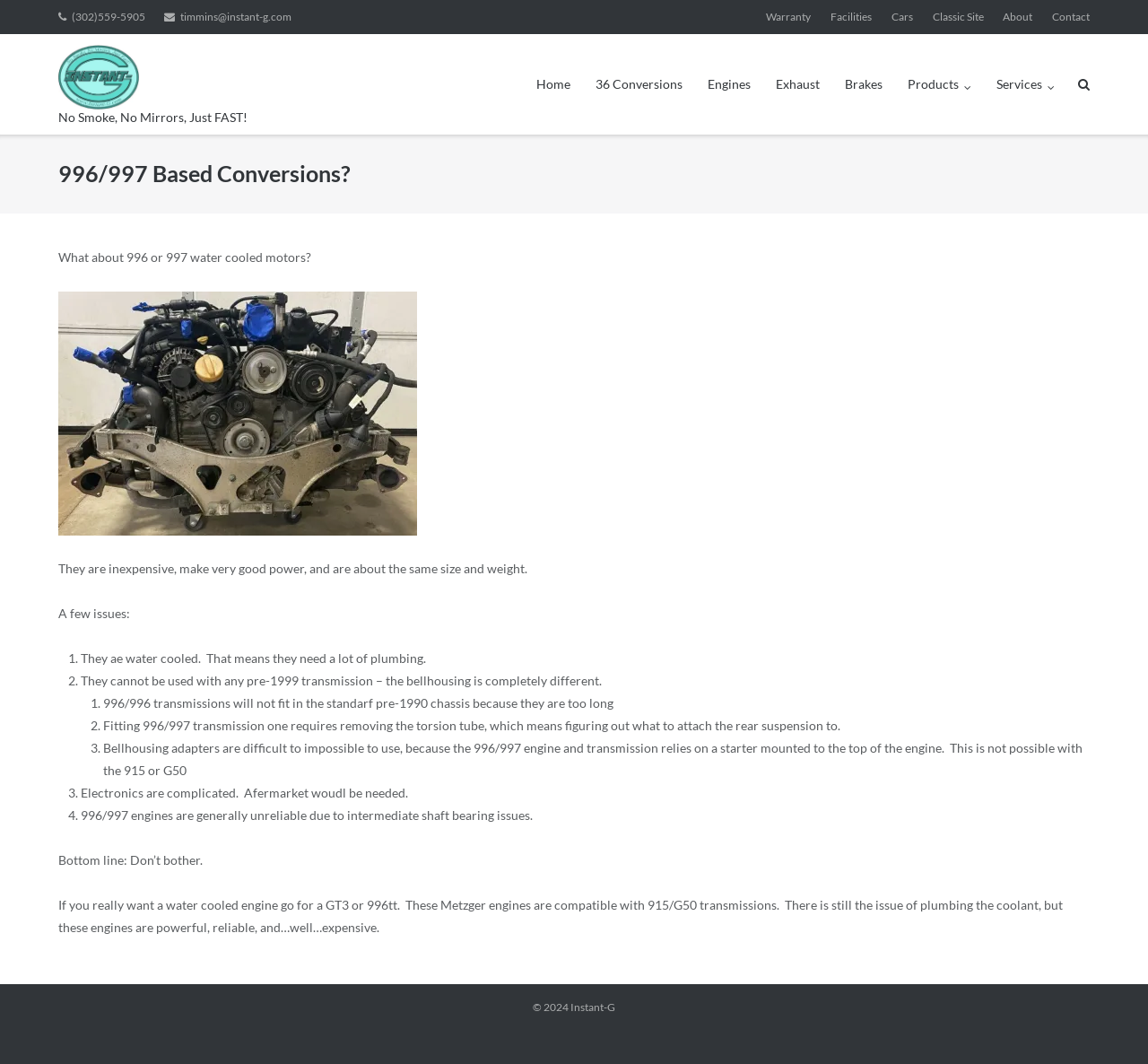What is the issue with 996 or 997 water cooled motors?
Relying on the image, give a concise answer in one word or a brief phrase.

They need a lot of plumbing